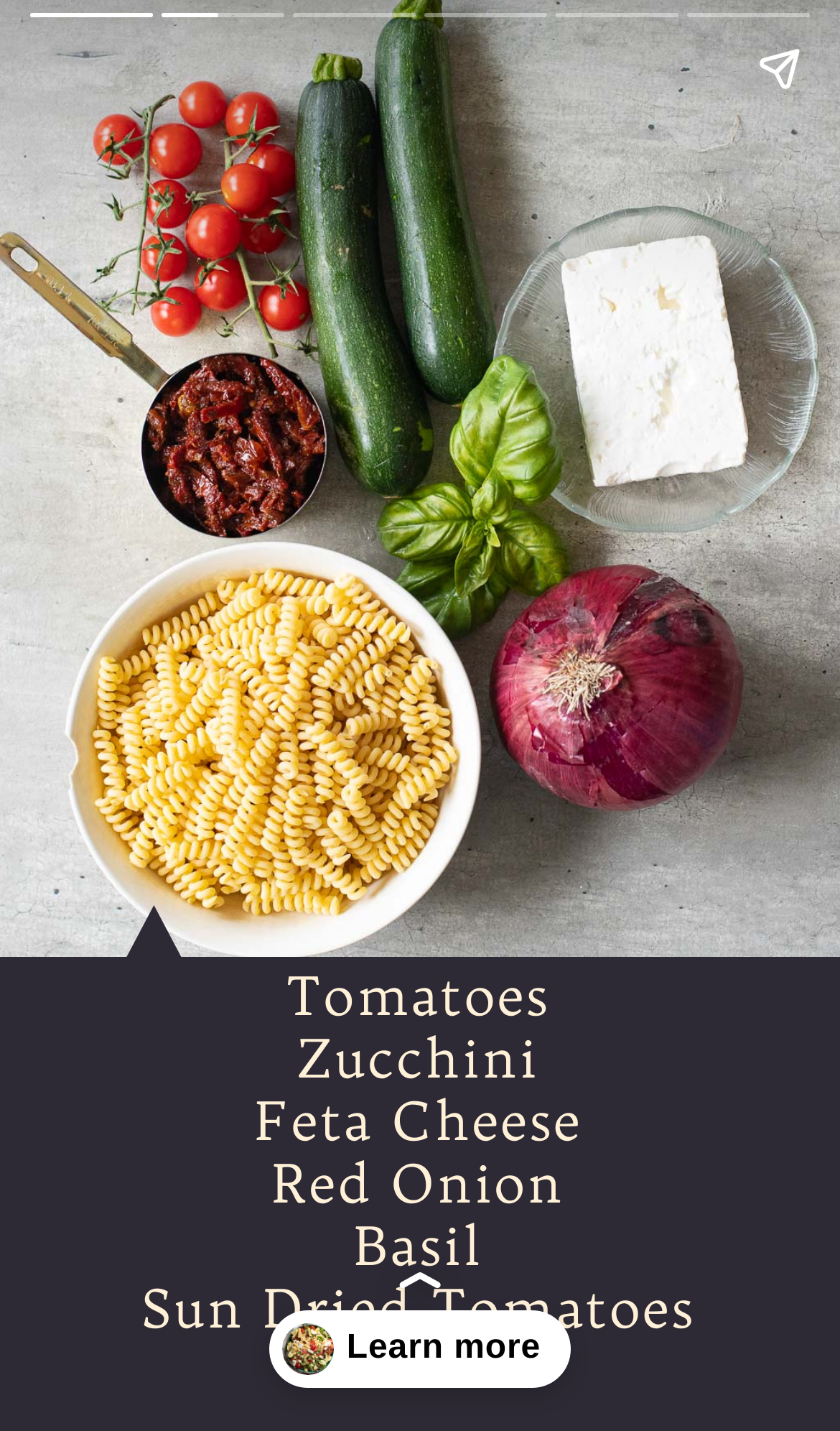What is the main ingredient in the pasta salad?
Respond to the question with a single word or phrase according to the image.

Tomatoes